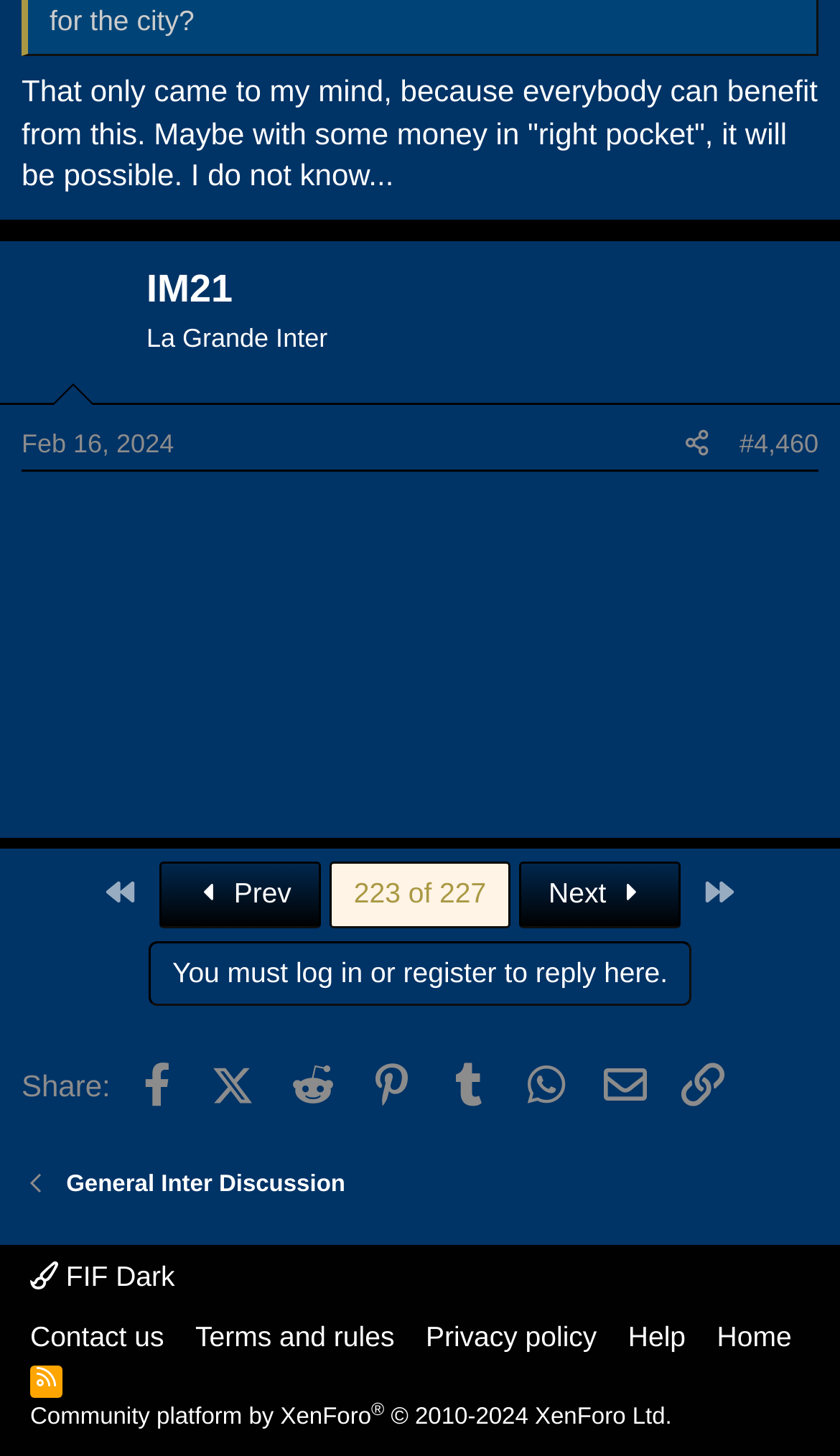Find the bounding box coordinates of the element to click in order to complete the given instruction: "Share the post."

[0.798, 0.288, 0.862, 0.322]